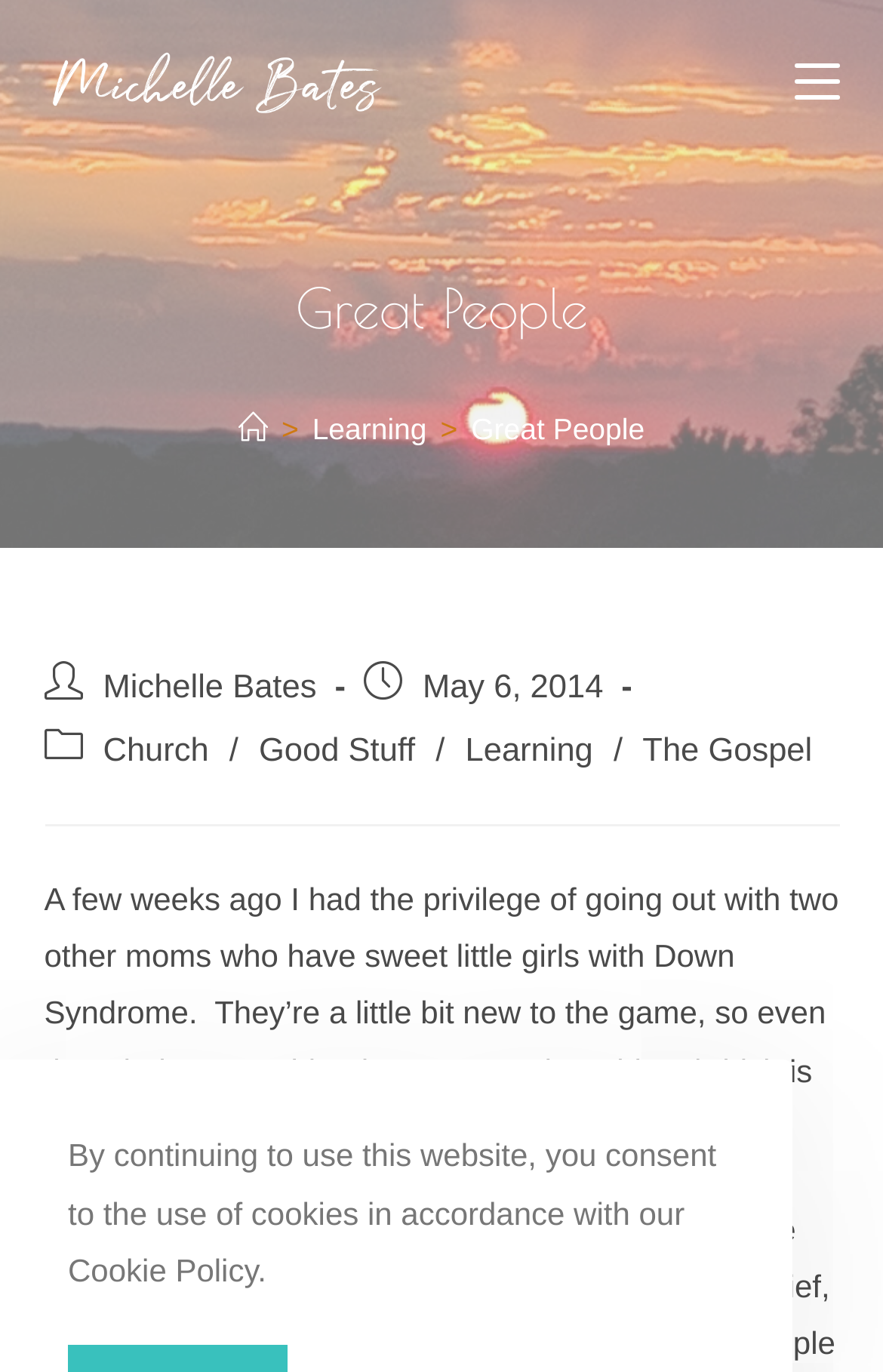What is the name of the person mentioned?
Answer briefly with a single word or phrase based on the image.

Michelle Bates